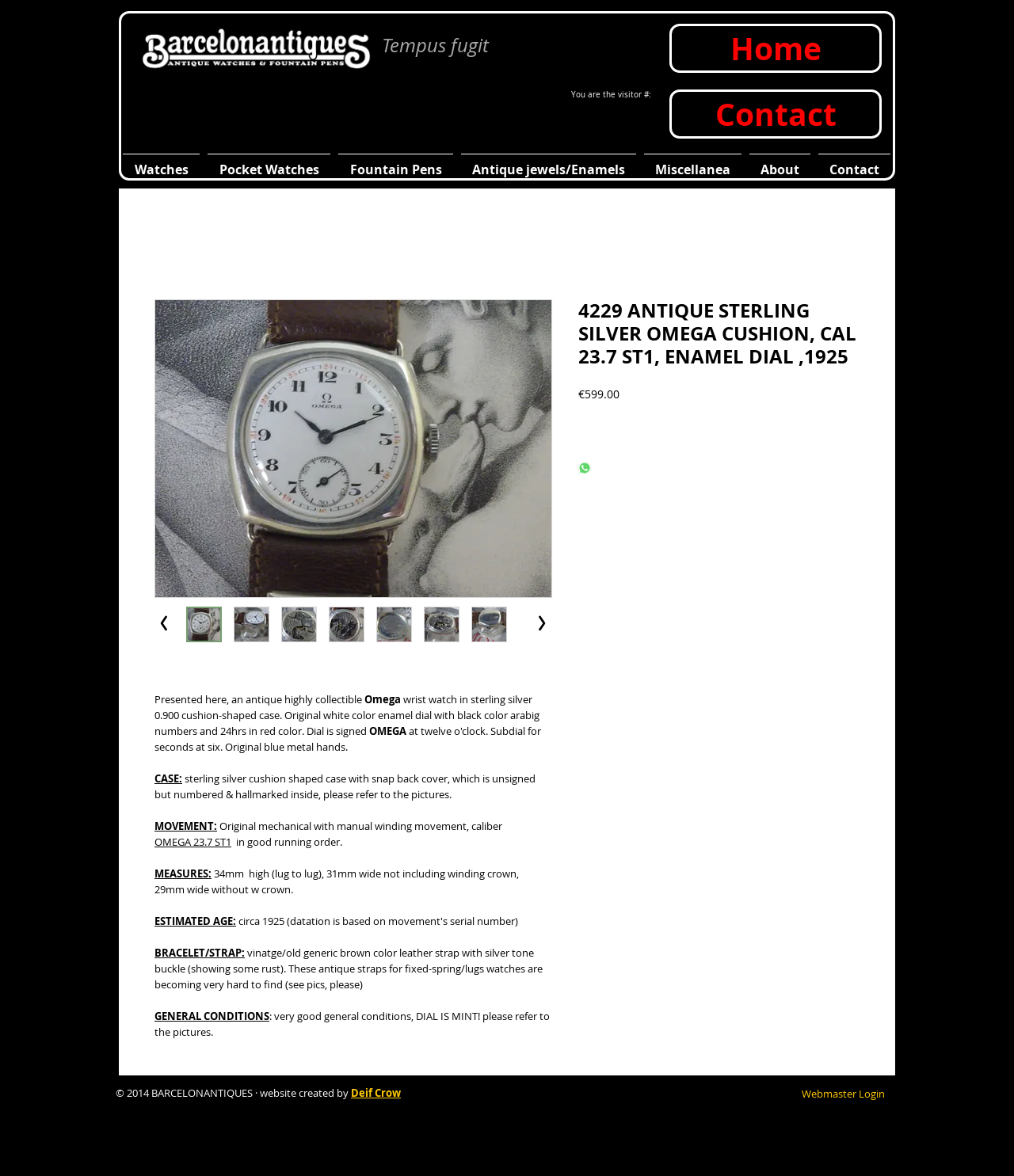Can you give a detailed response to the following question using the information from the image? What is the price of the watch?

The price of the watch can be determined by looking at the price tag displayed on the webpage, which shows '€599.00'.